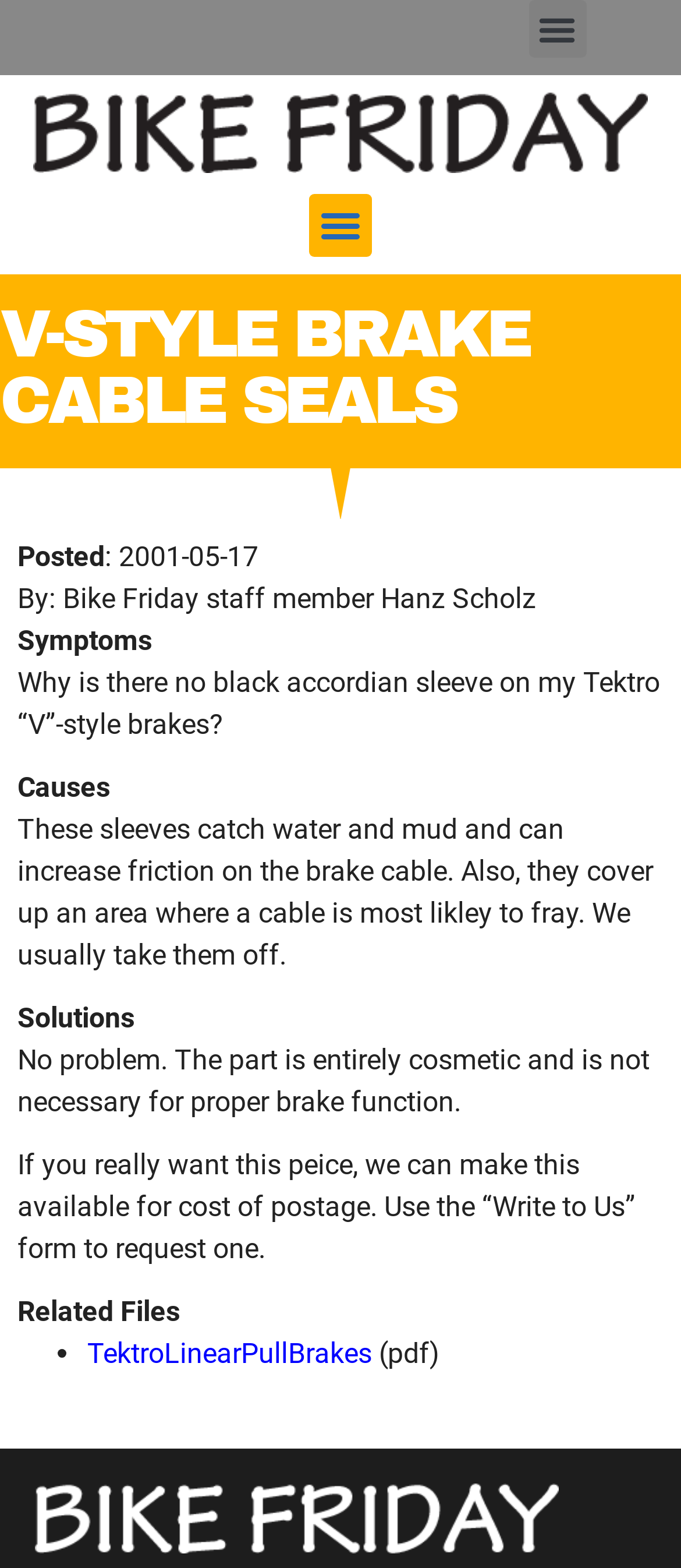Review the image closely and give a comprehensive answer to the question: What is the related file mentioned in the article?

The related file is mentioned in the text '• TektroLinearPullBrakes (pdf)' which is located at the bottom of the webpage, indicating a related resource.